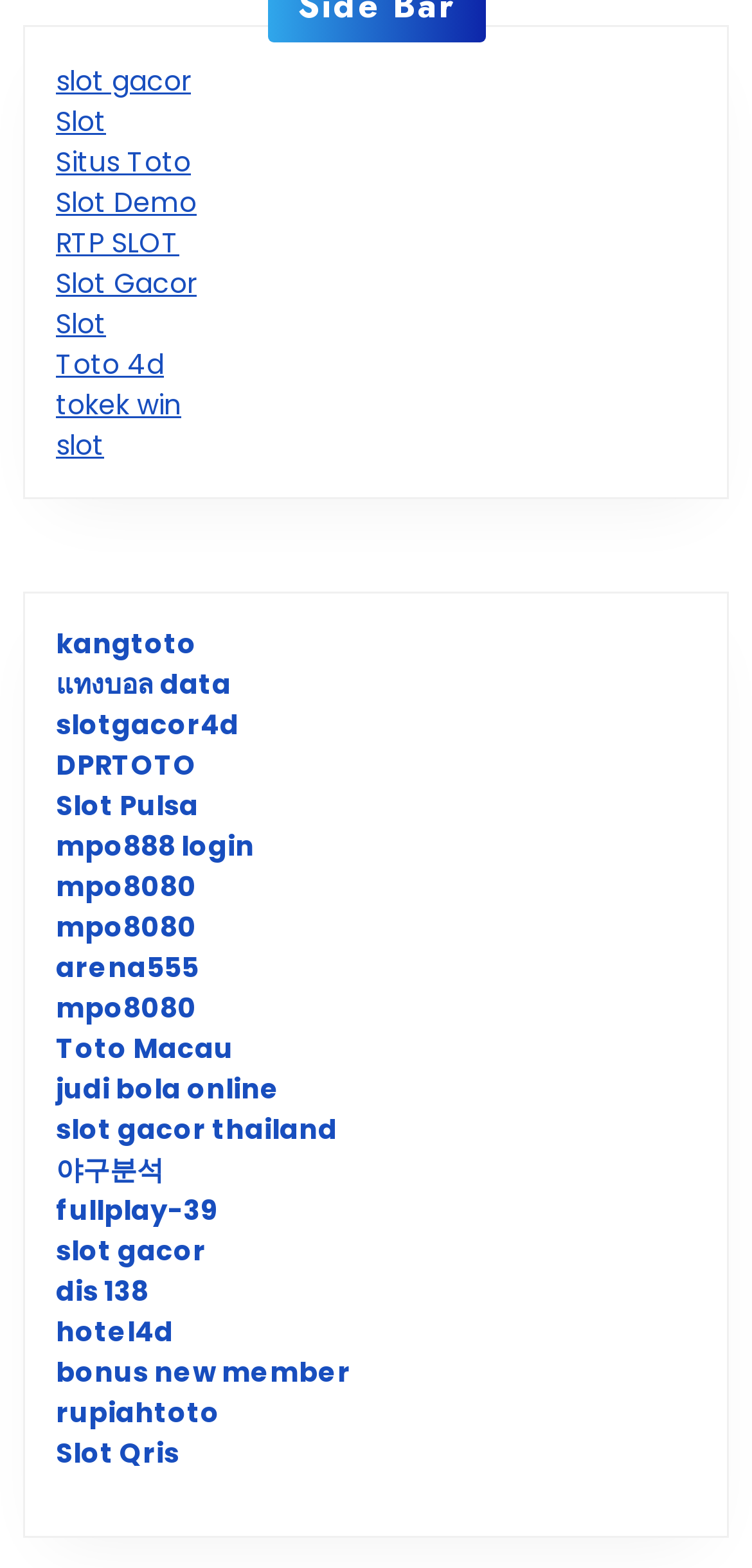Provide a one-word or short-phrase answer to the question:
Are there any promotions or bonuses offered on this website?

Yes